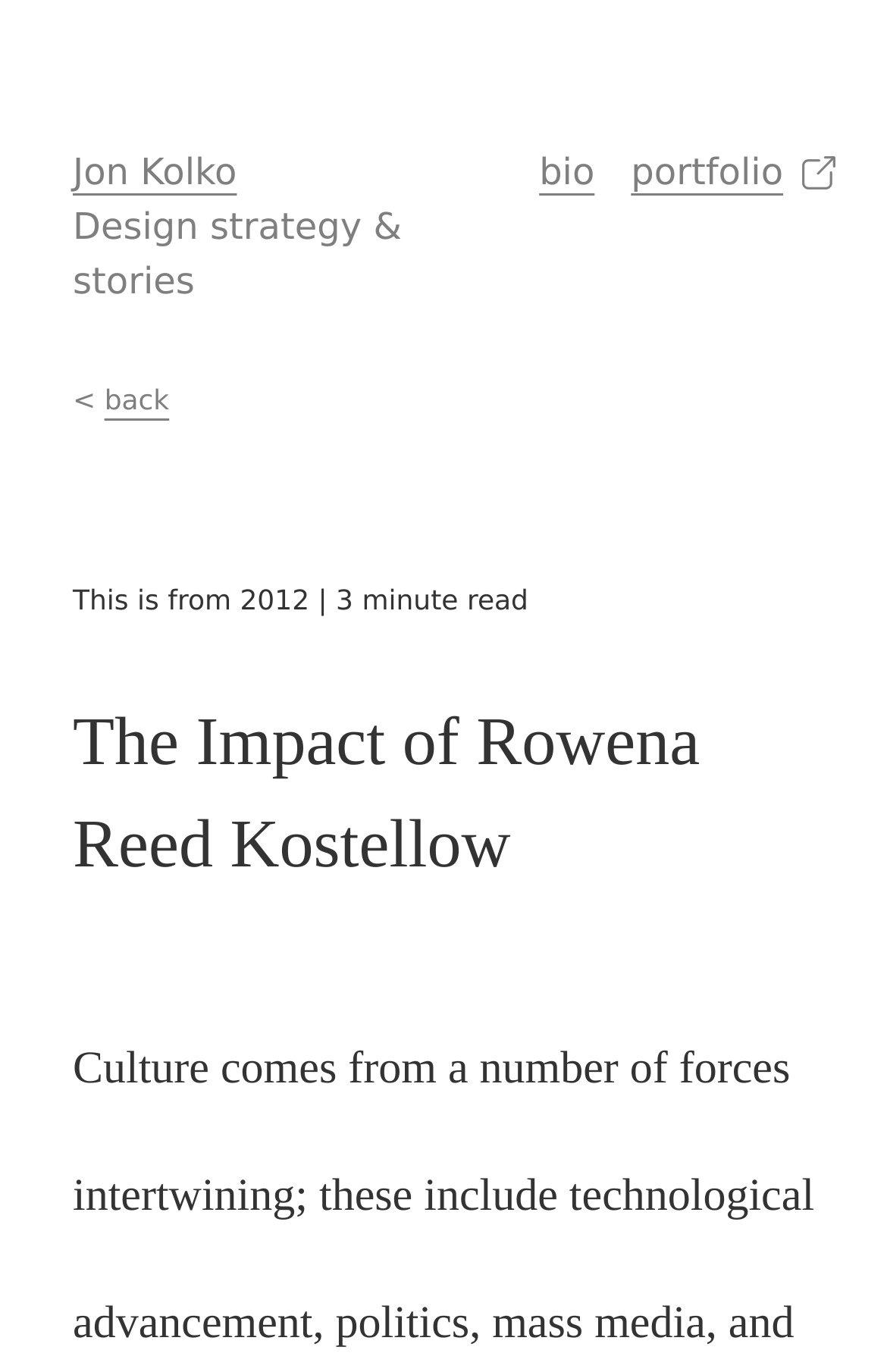What is the purpose of the link 'portfolio In a new window'?
Can you offer a detailed and complete answer to this question?

The link 'portfolio In a new window' is present on the webpage, and it has an image with the text 'In a new window', which suggests that clicking on this link will open the portfolio in a new window.